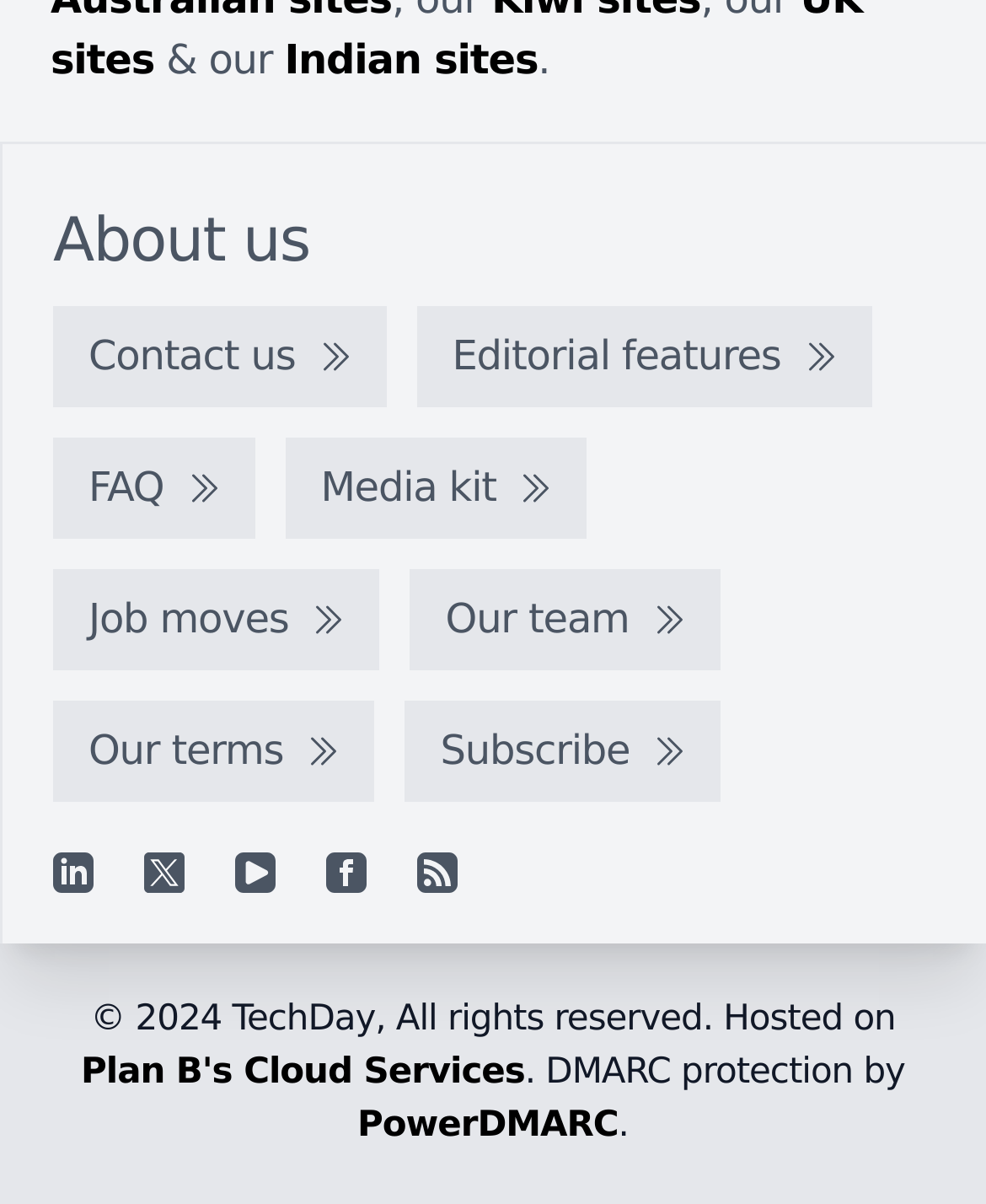Identify the bounding box coordinates of the clickable region required to complete the instruction: "Subscribe". The coordinates should be given as four float numbers within the range of 0 and 1, i.e., [left, top, right, bottom].

[0.411, 0.583, 0.731, 0.667]